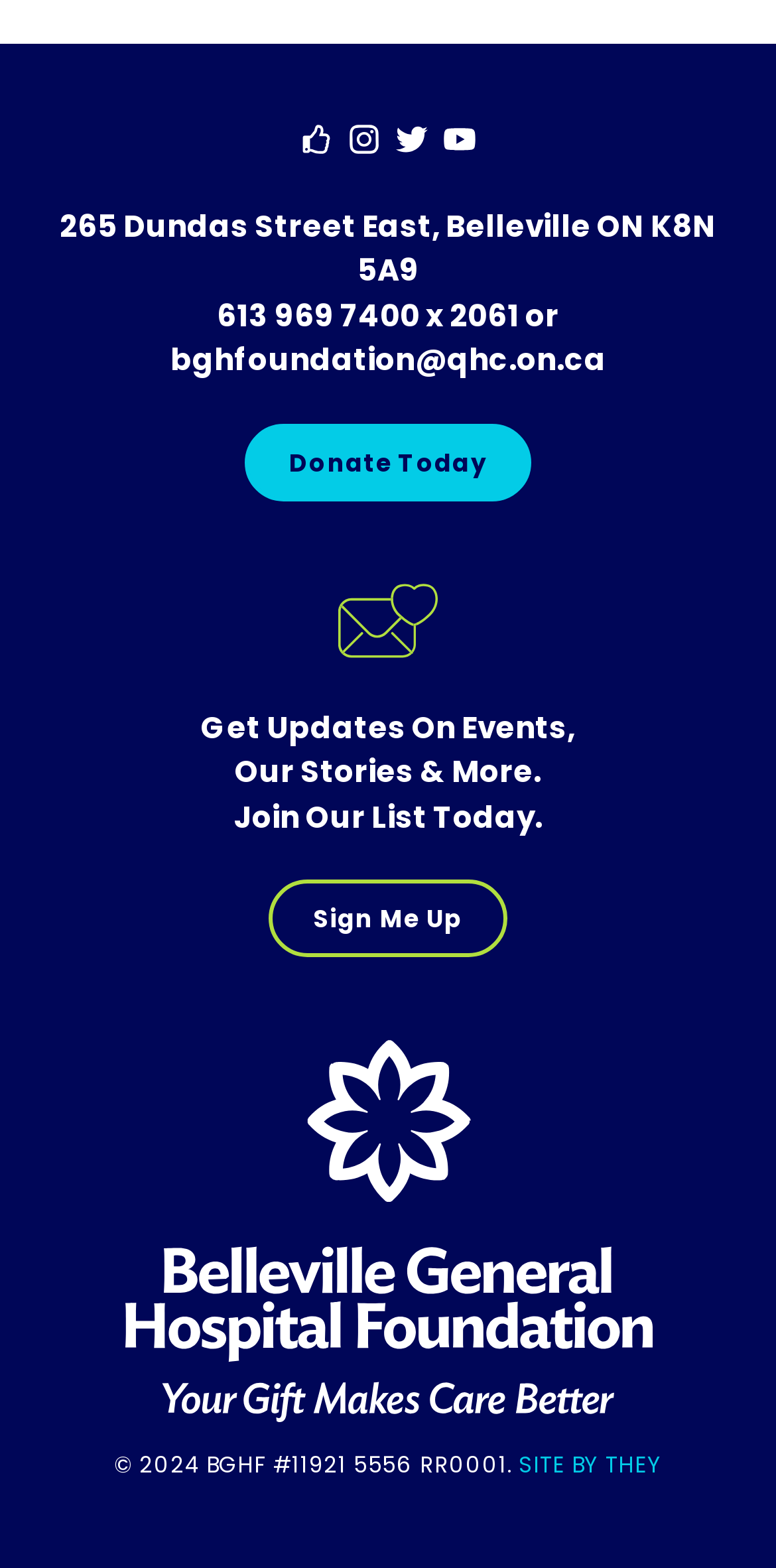Determine the bounding box for the described UI element: "aria-label="Email Address" name="email" placeholder="Email Address"".

None